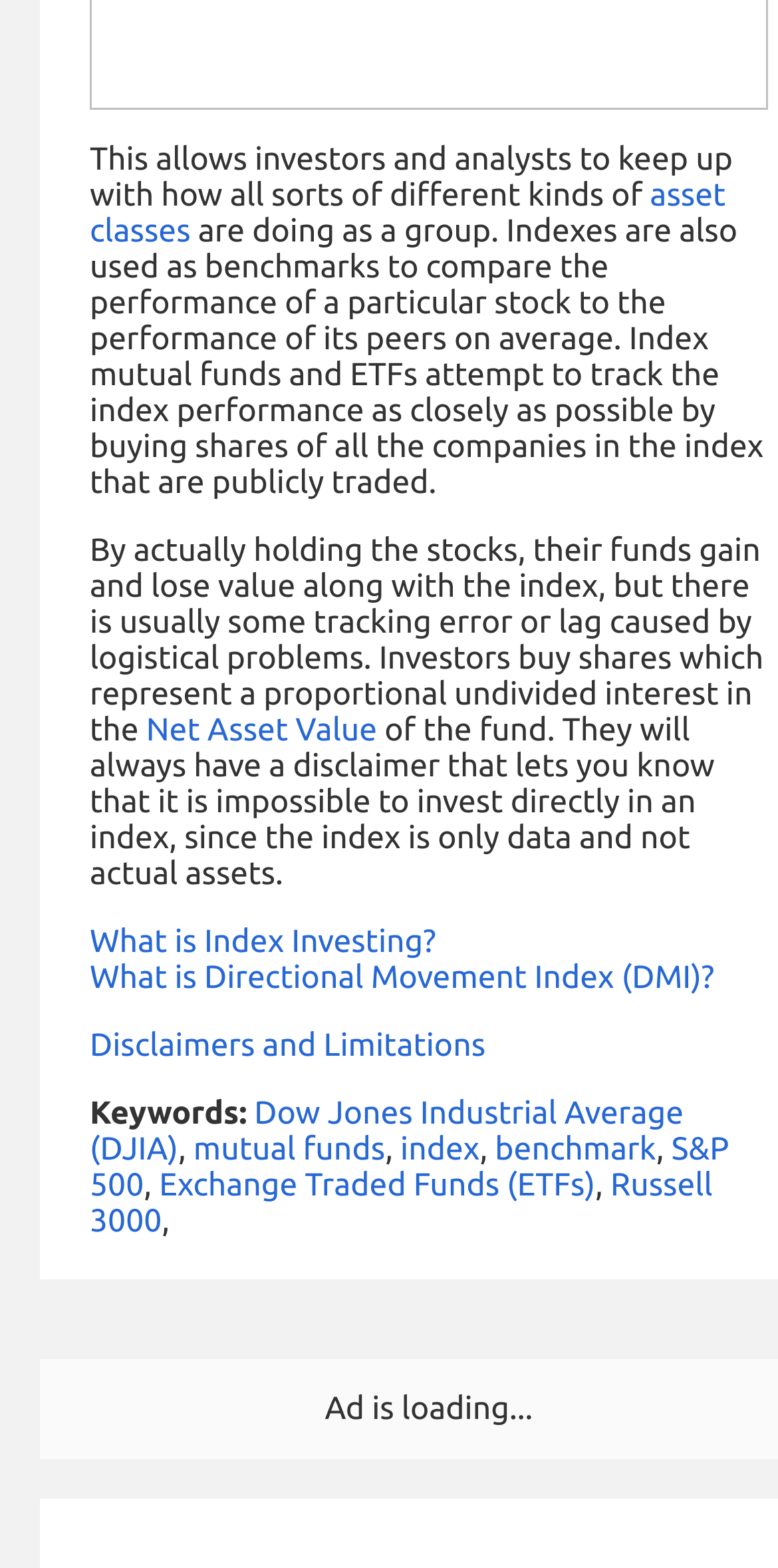Identify the bounding box for the described UI element: "Net Asset Value".

[0.188, 0.454, 0.485, 0.477]